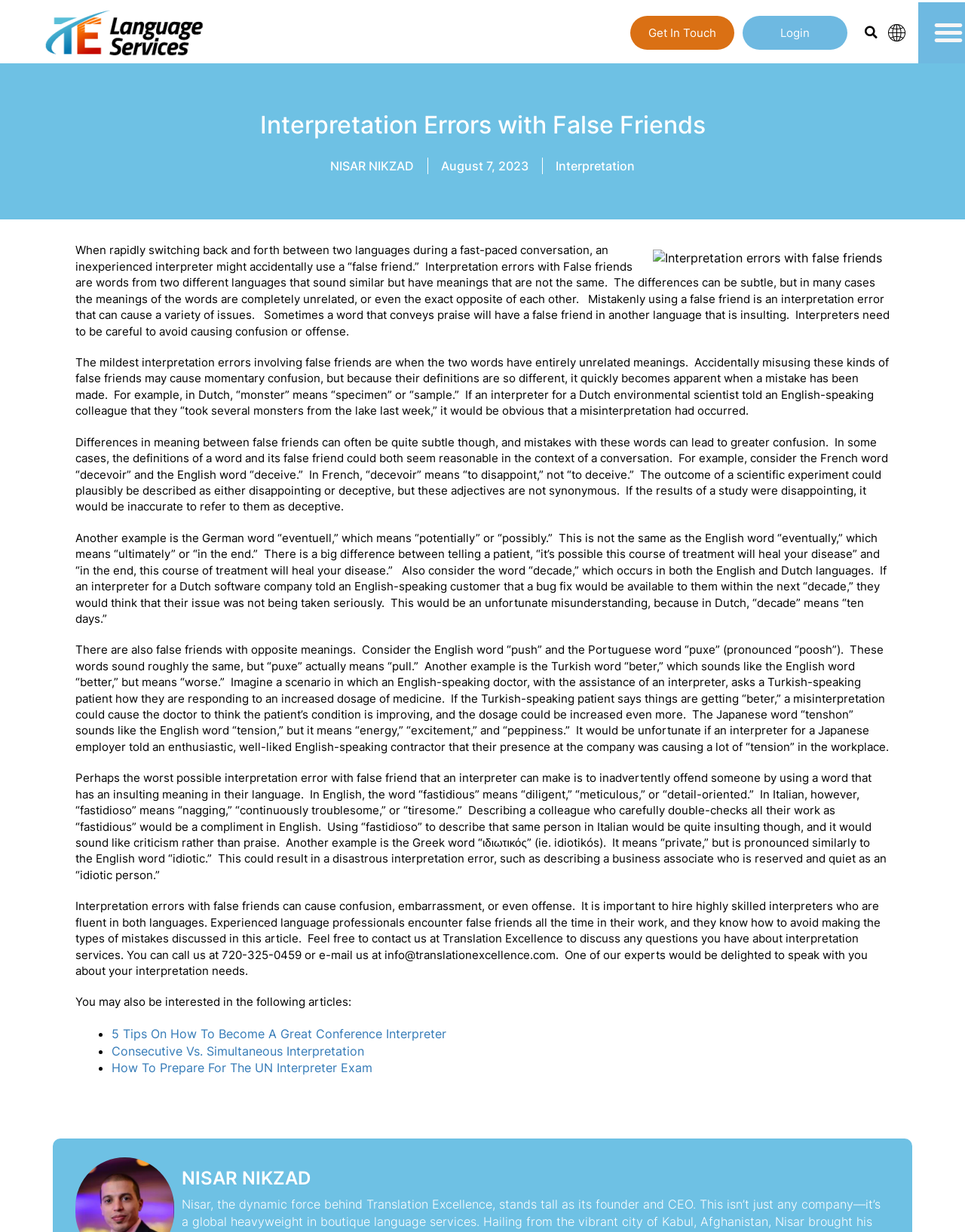Find and specify the bounding box coordinates that correspond to the clickable region for the instruction: "Read the article by NISAR NIKZAD".

[0.342, 0.128, 0.429, 0.142]